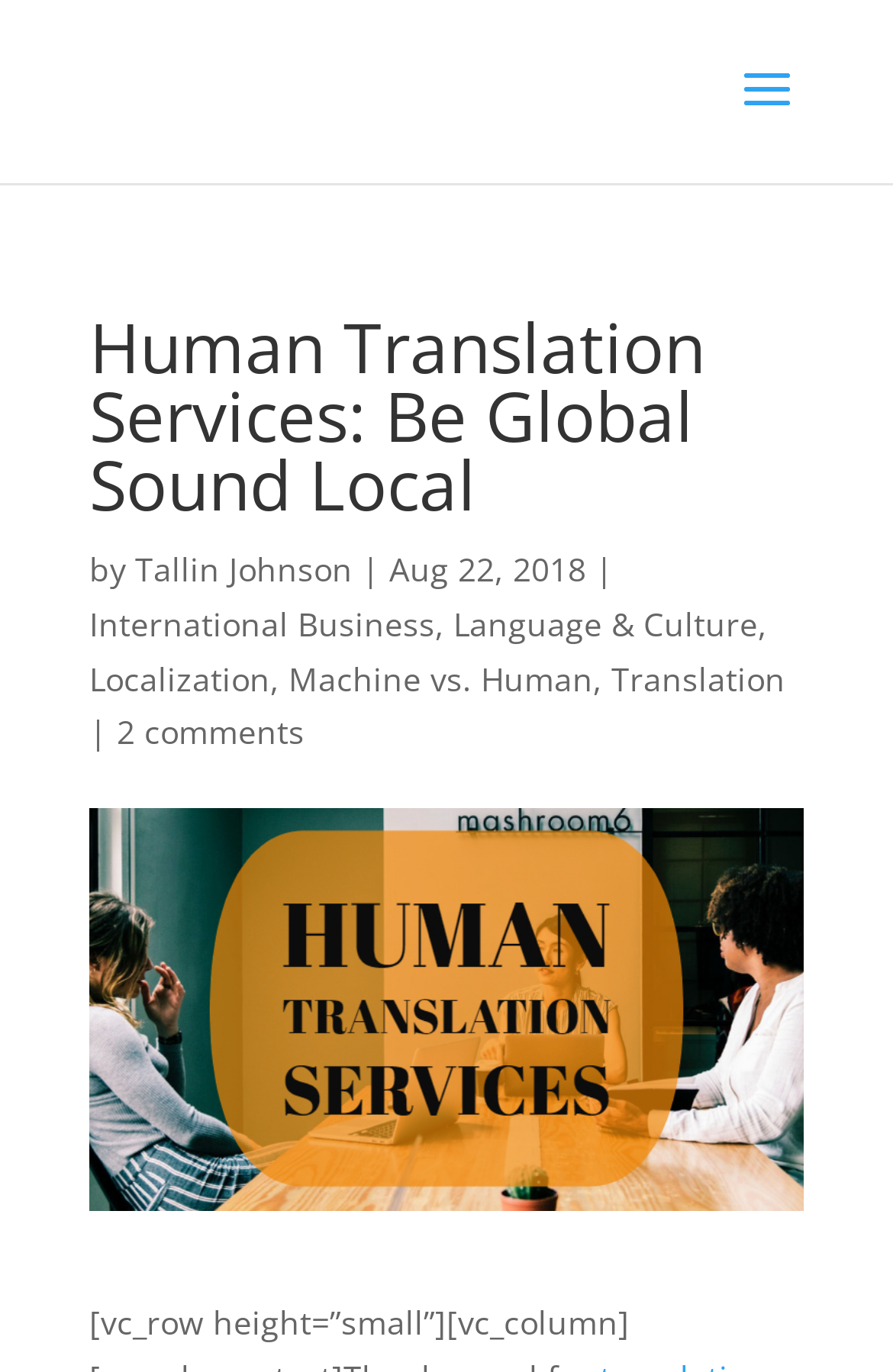Who is the author of the article?
Please provide a comprehensive and detailed answer to the question.

The author of the article can be found by looking at the static text elements. There is a static text element 'by' followed by a link element 'Tallin Johnson', which suggests that Tallin Johnson is the author of the article.